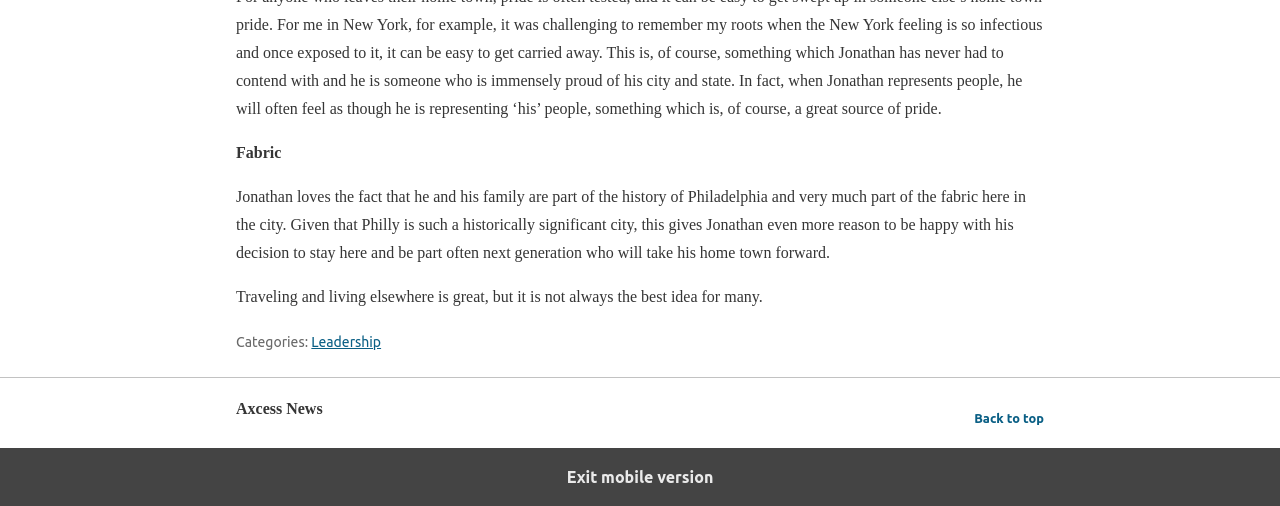Please determine the bounding box coordinates for the element with the description: "Leadership".

[0.243, 0.66, 0.298, 0.692]